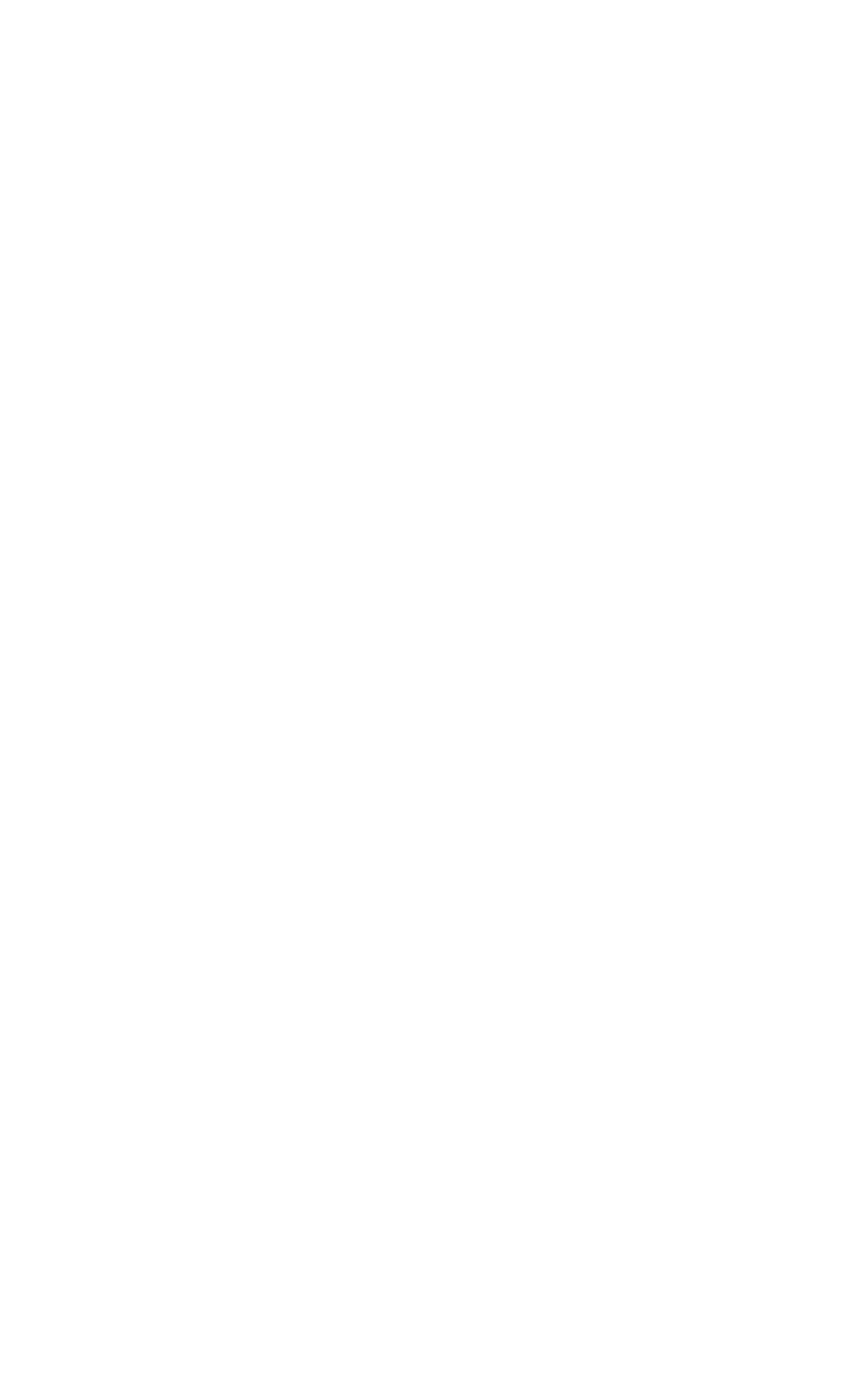Carefully examine the image and provide an in-depth answer to the question: What is the year of copyright mentioned at the bottom?

The copyright information is mentioned at the bottom of the webpage, which says 'Copyright © 2020 Langeek Inc.'